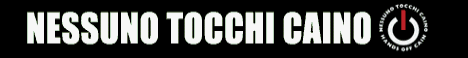What does the text 'NESSUNO TOCCHI CAINO' translate to?
Using the details from the image, give an elaborate explanation to answer the question.

According to the caption, the text 'NESSUNO TOCCHI CAINO' is a slogan that translates to 'No one touches Cain', which is often associated with campaigns advocating against the death penalty and promoting human rights.